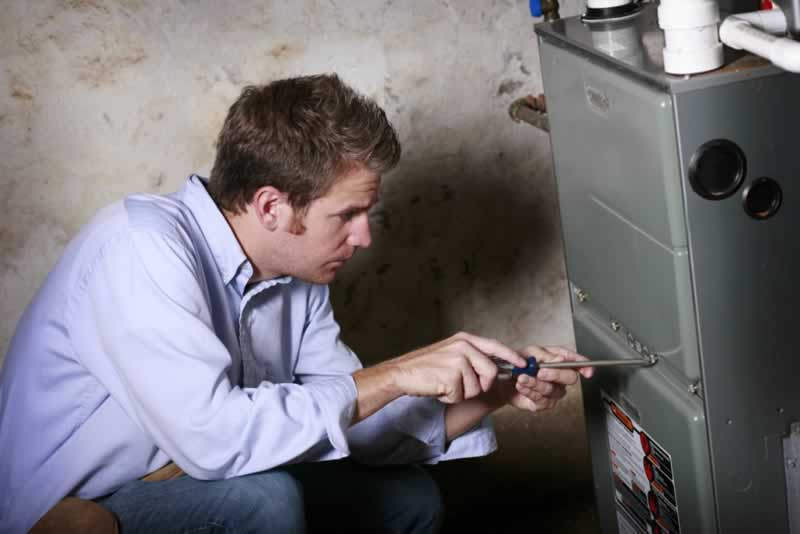Where is the man likely located? Analyze the screenshot and reply with just one word or a short phrase.

basement or utility area